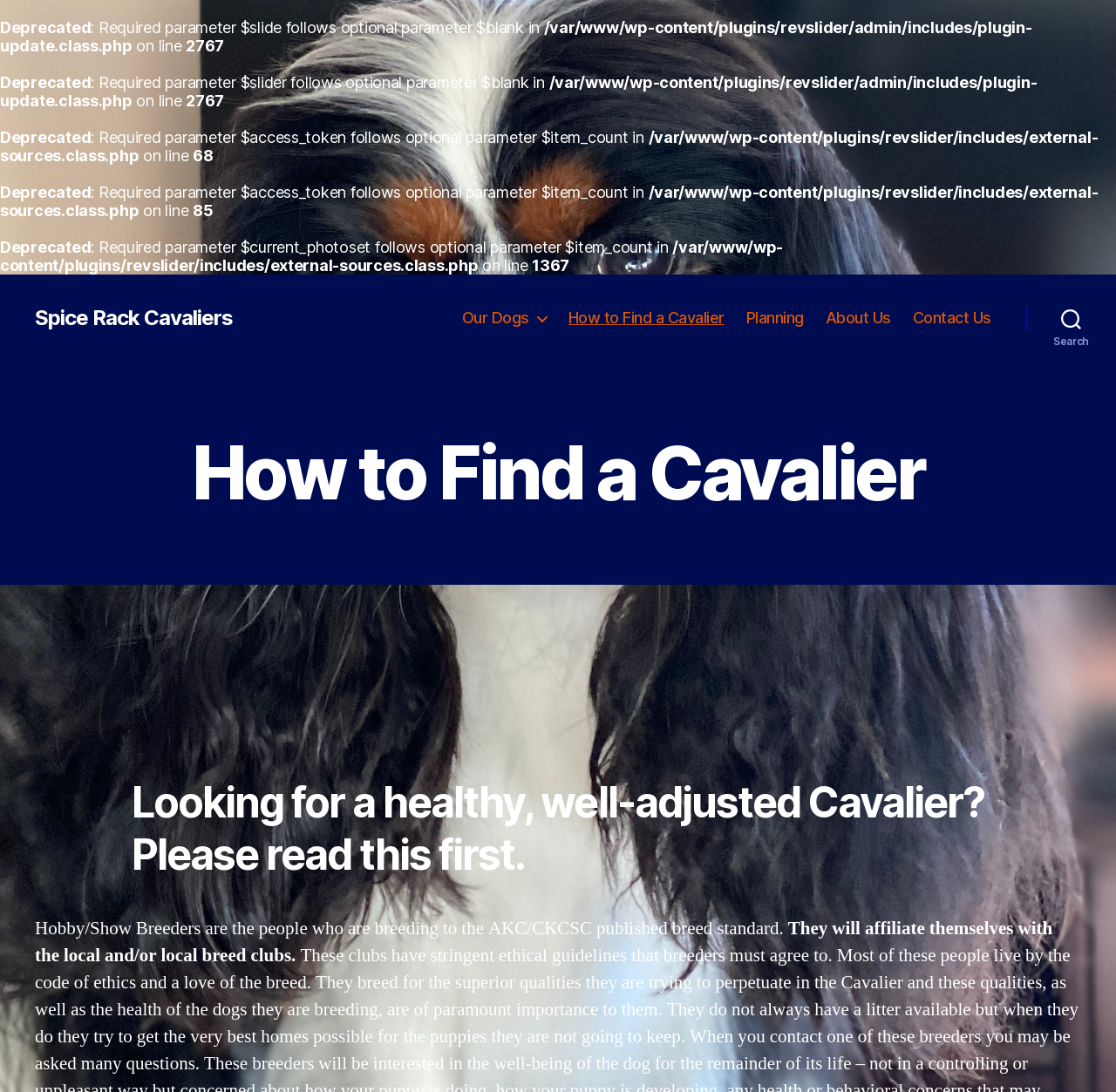Answer the following query concisely with a single word or phrase:
What is the location of the 'Spice Rack Cavaliers' link?

Top left